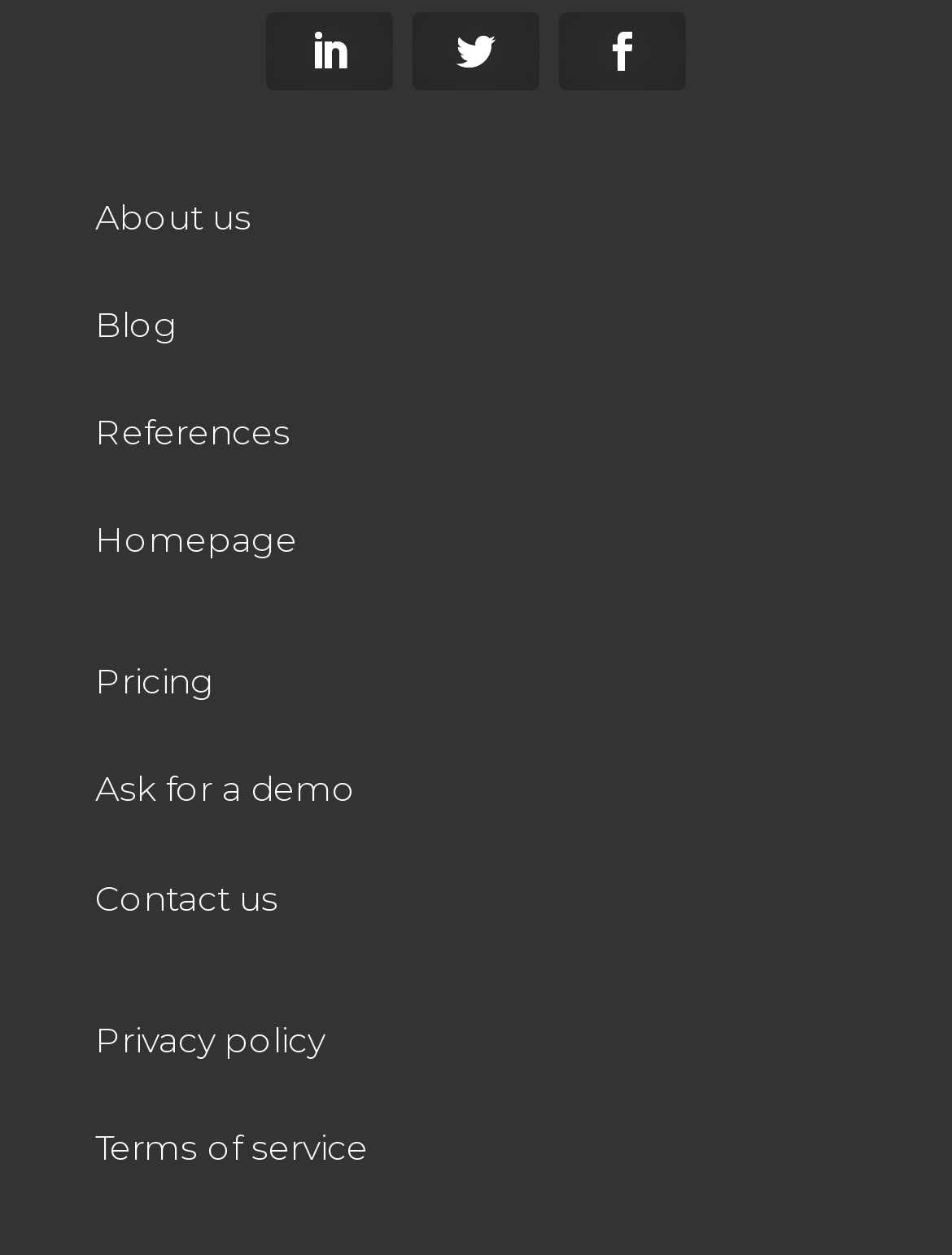Give a concise answer using only one word or phrase for this question:
What is the last link in the footer section?

Terms of service